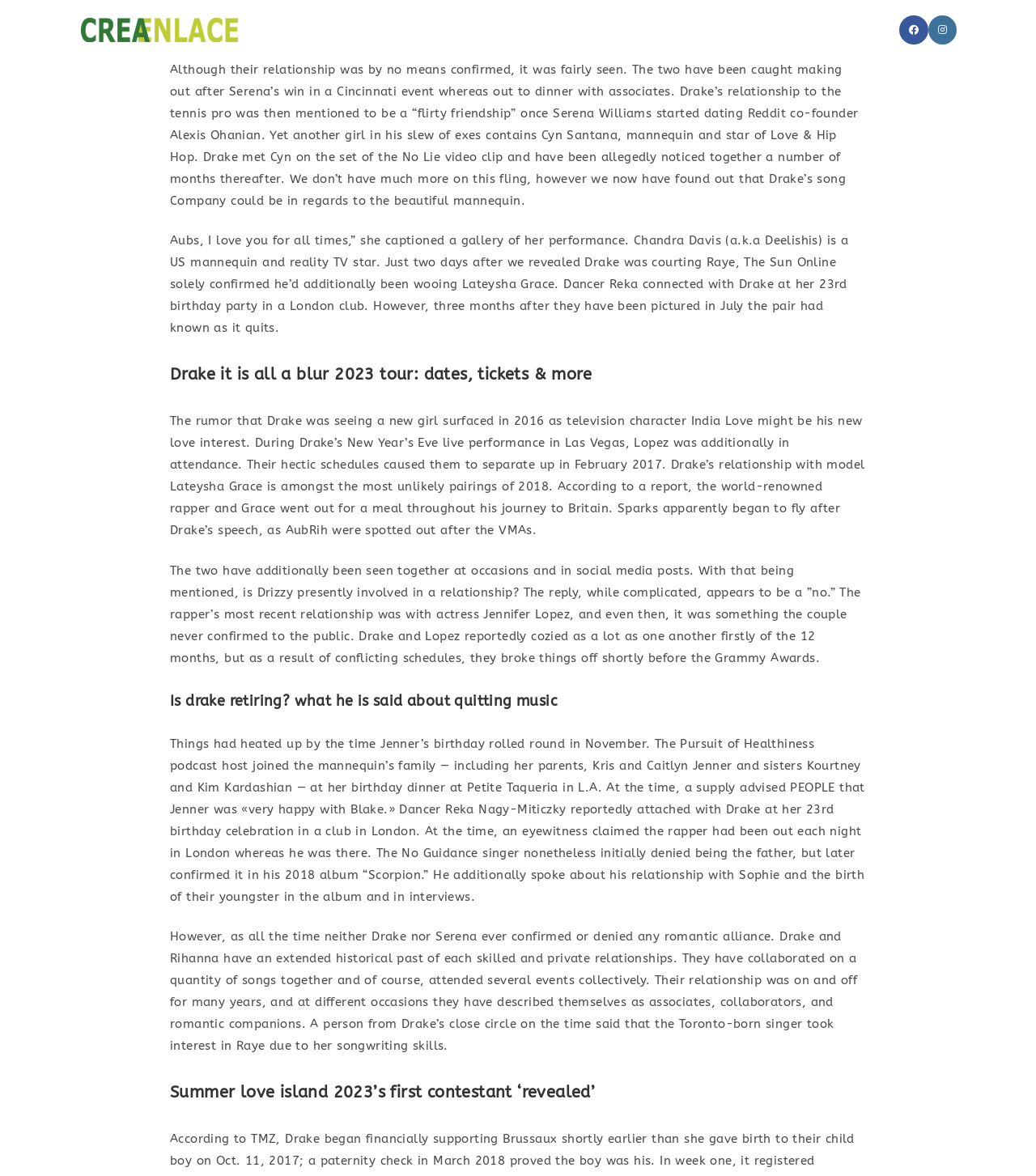Provide the bounding box coordinates of the UI element that matches the description: "Contacto".

[0.57, 0.0, 0.645, 0.051]